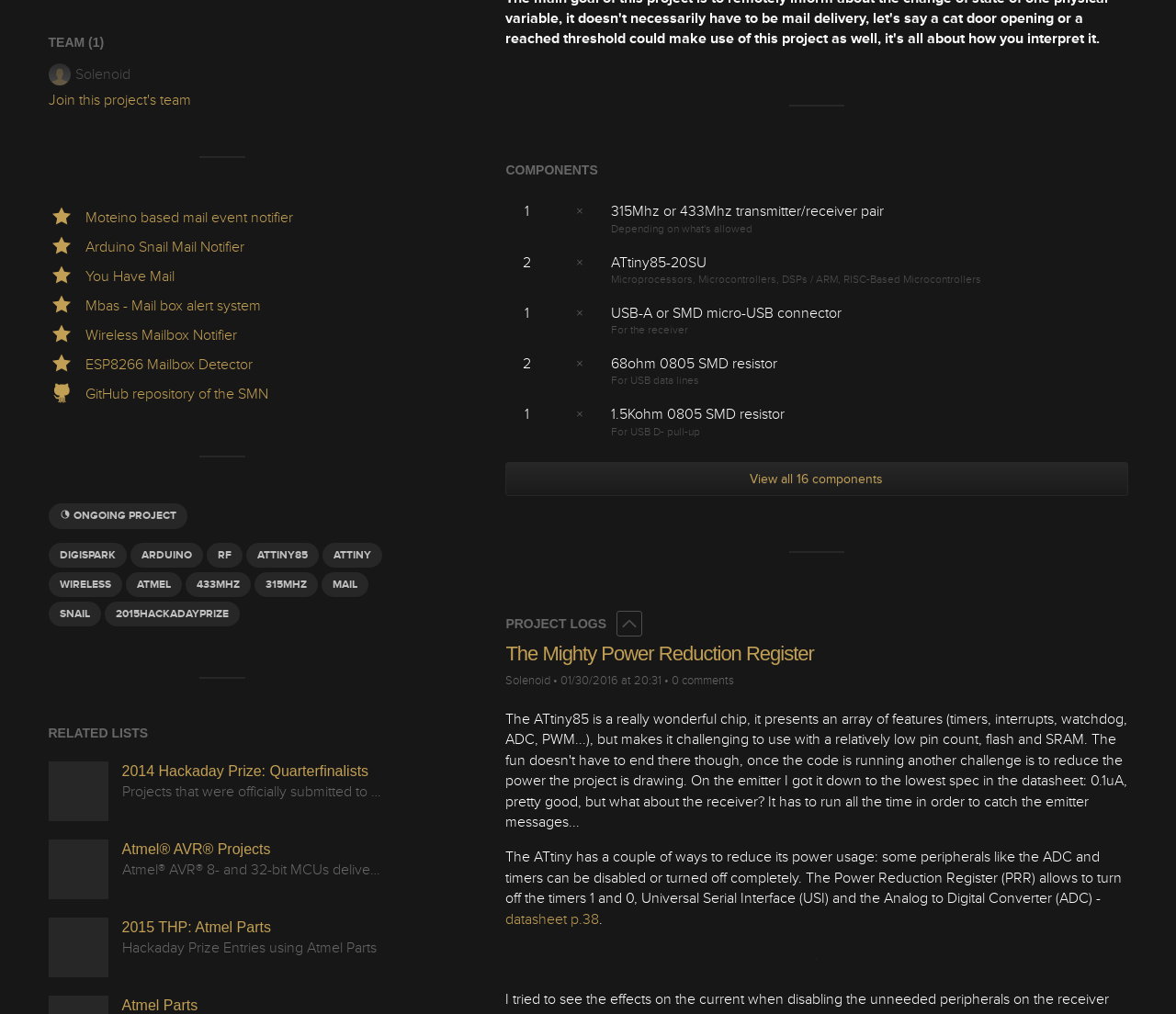What is the text of the last link in the third complementary section?
Using the image as a reference, answer the question with a short word or phrase.

Atmel Parts